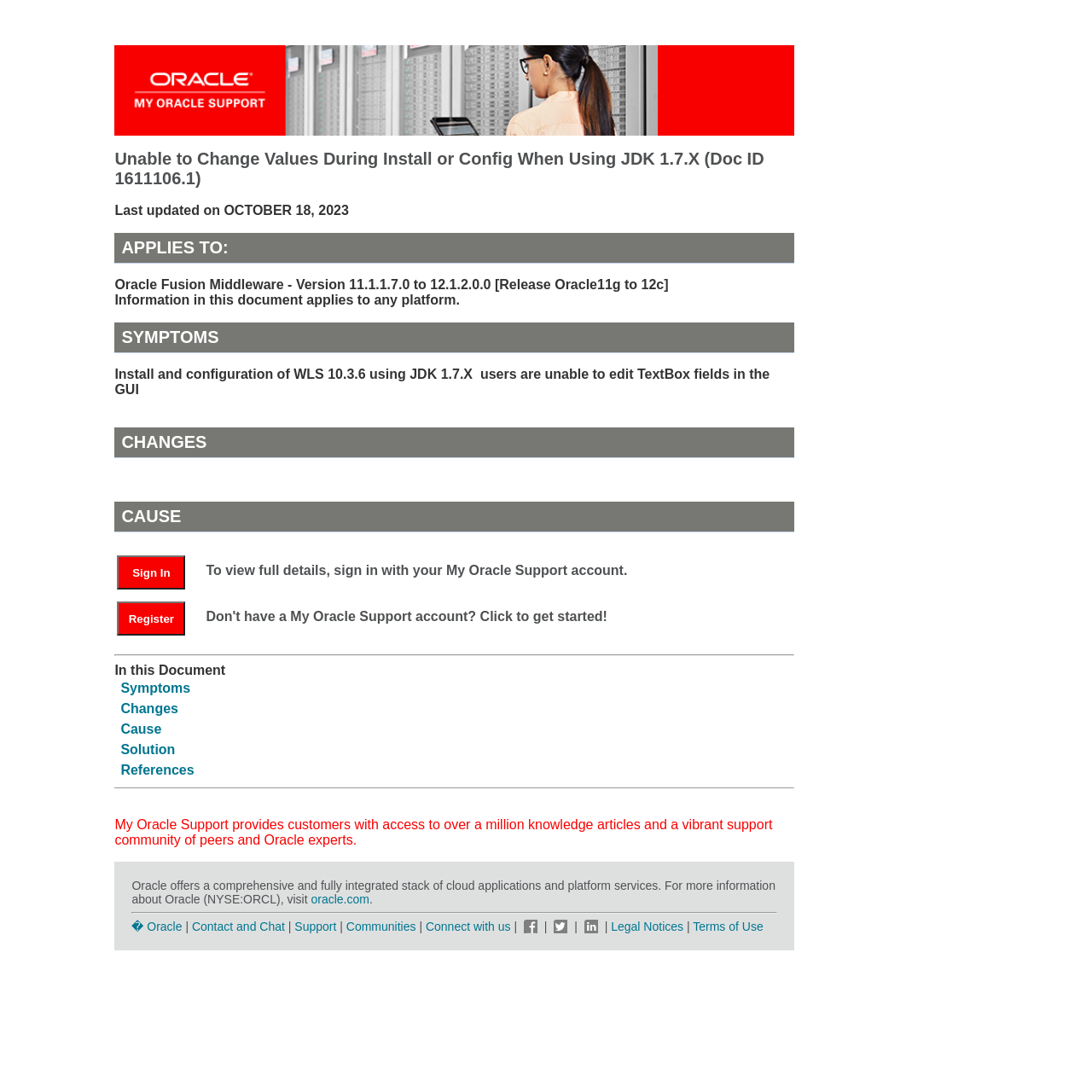Indicate the bounding box coordinates of the element that needs to be clicked to satisfy the following instruction: "Sign in with your My Oracle Support account". The coordinates should be four float numbers between 0 and 1, i.e., [left, top, right, bottom].

[0.107, 0.509, 0.17, 0.54]